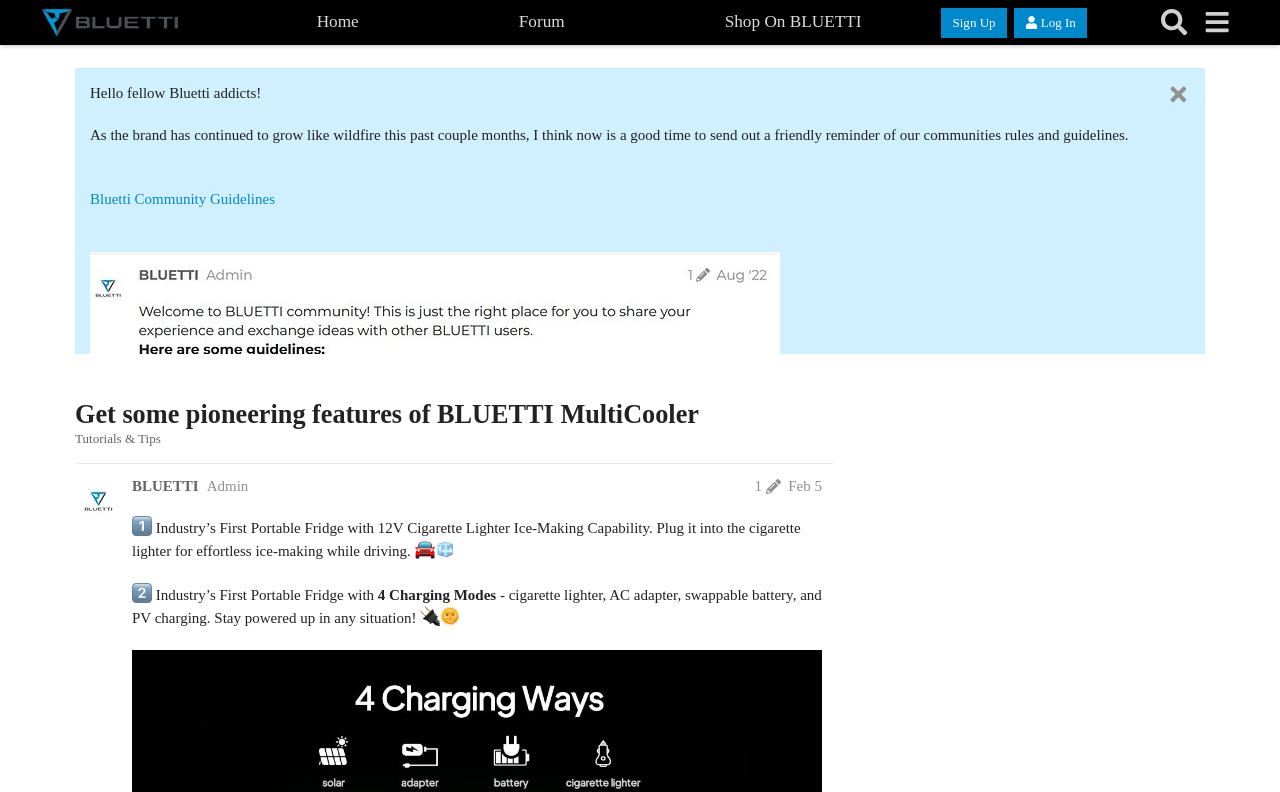Provide the bounding box coordinates in the format (top-left x, top-left y, bottom-right x, bottom-right y). All values are floating point numbers between 0 and 1. Determine the bounding box coordinate of the UI element described as: Uncategorized

None